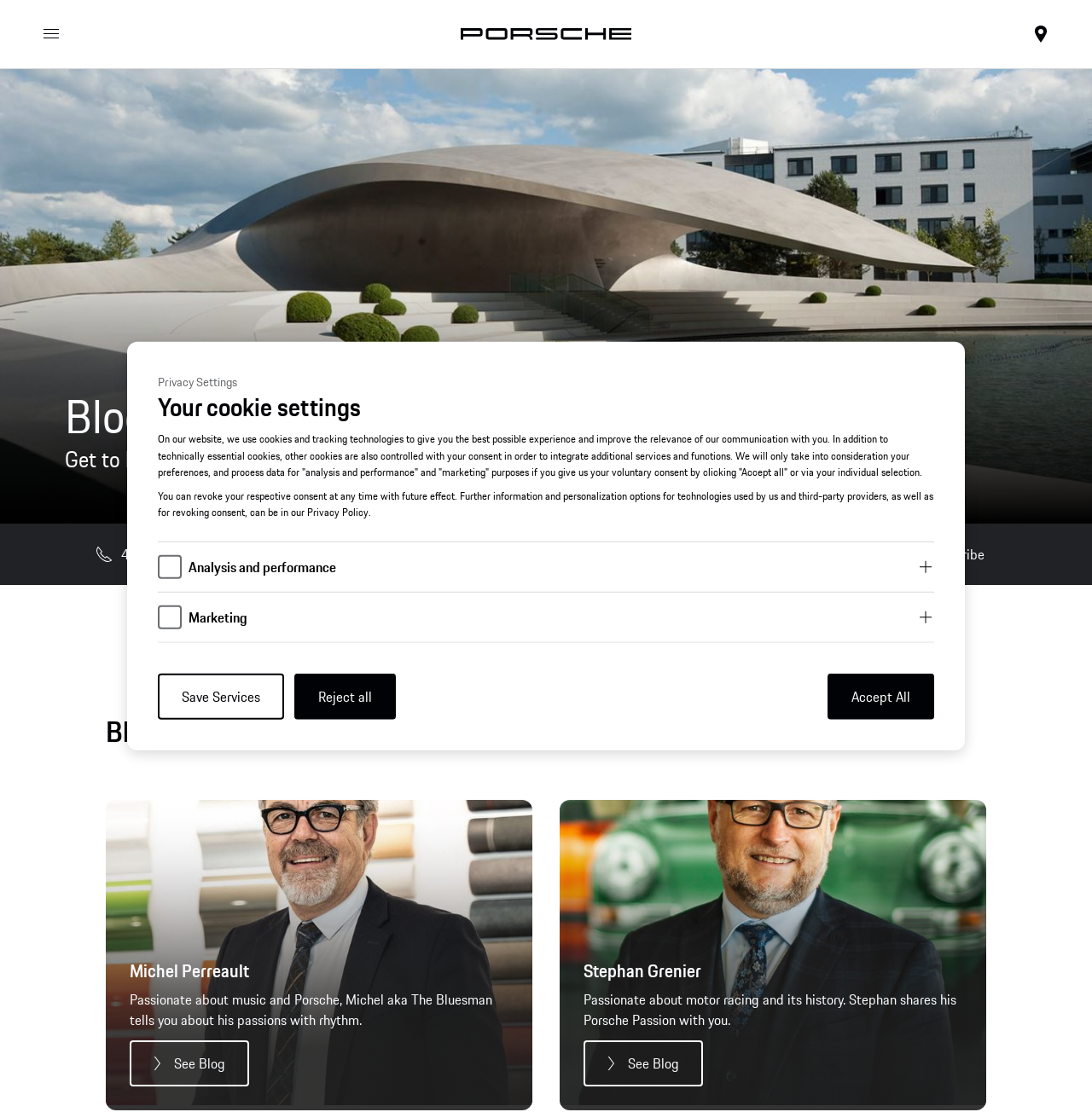What is the purpose of cookies on this website?
Using the information from the image, give a concise answer in one word or a short phrase.

To give the best experience